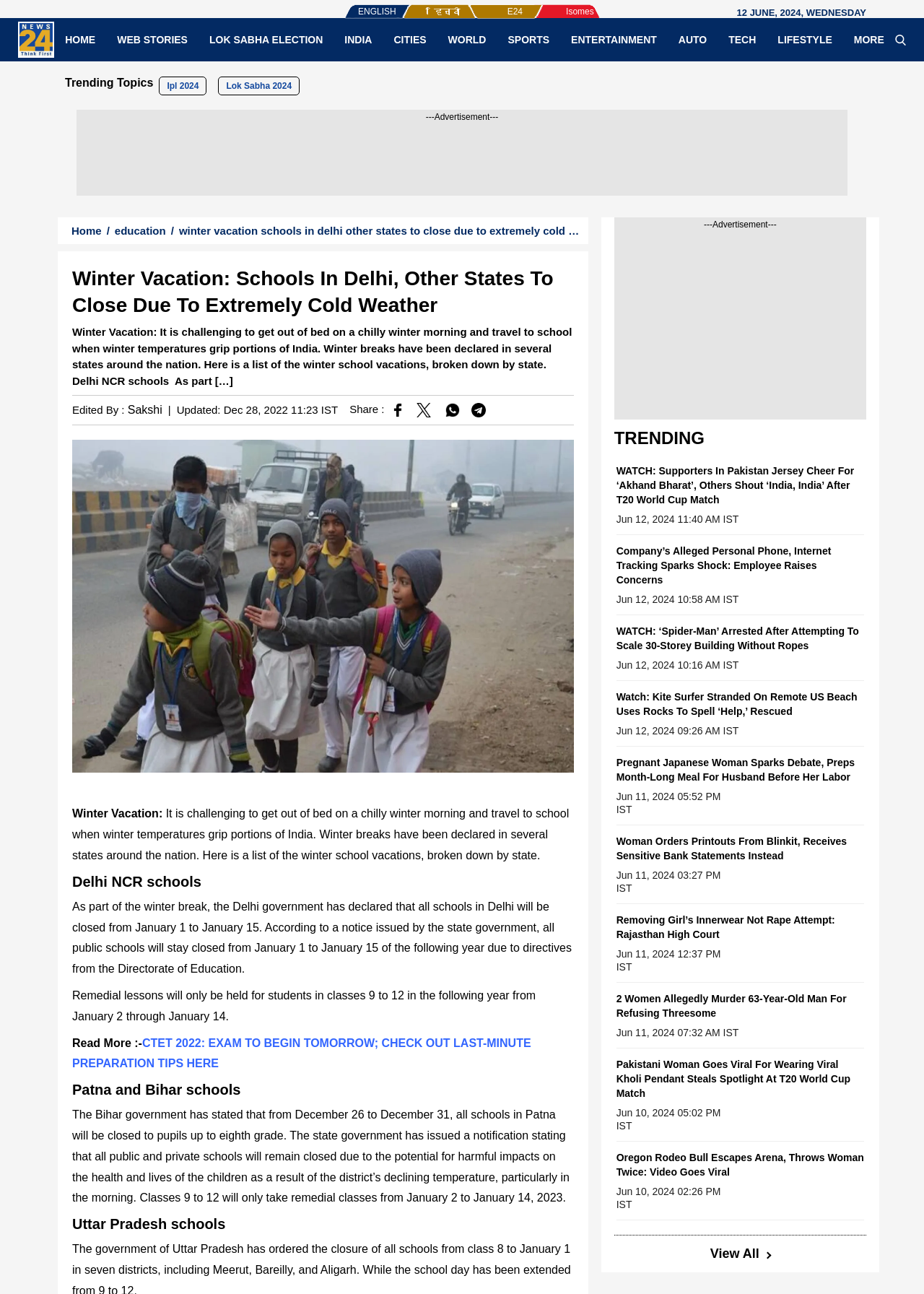Please specify the bounding box coordinates of the element that should be clicked to execute the given instruction: 'Click on the 'CTET 2022: EXAM TO BEGIN TOMORROW; CHECK OUT LAST-MINUTE PREPARATION TIPS HERE' link'. Ensure the coordinates are four float numbers between 0 and 1, expressed as [left, top, right, bottom].

[0.078, 0.801, 0.575, 0.827]